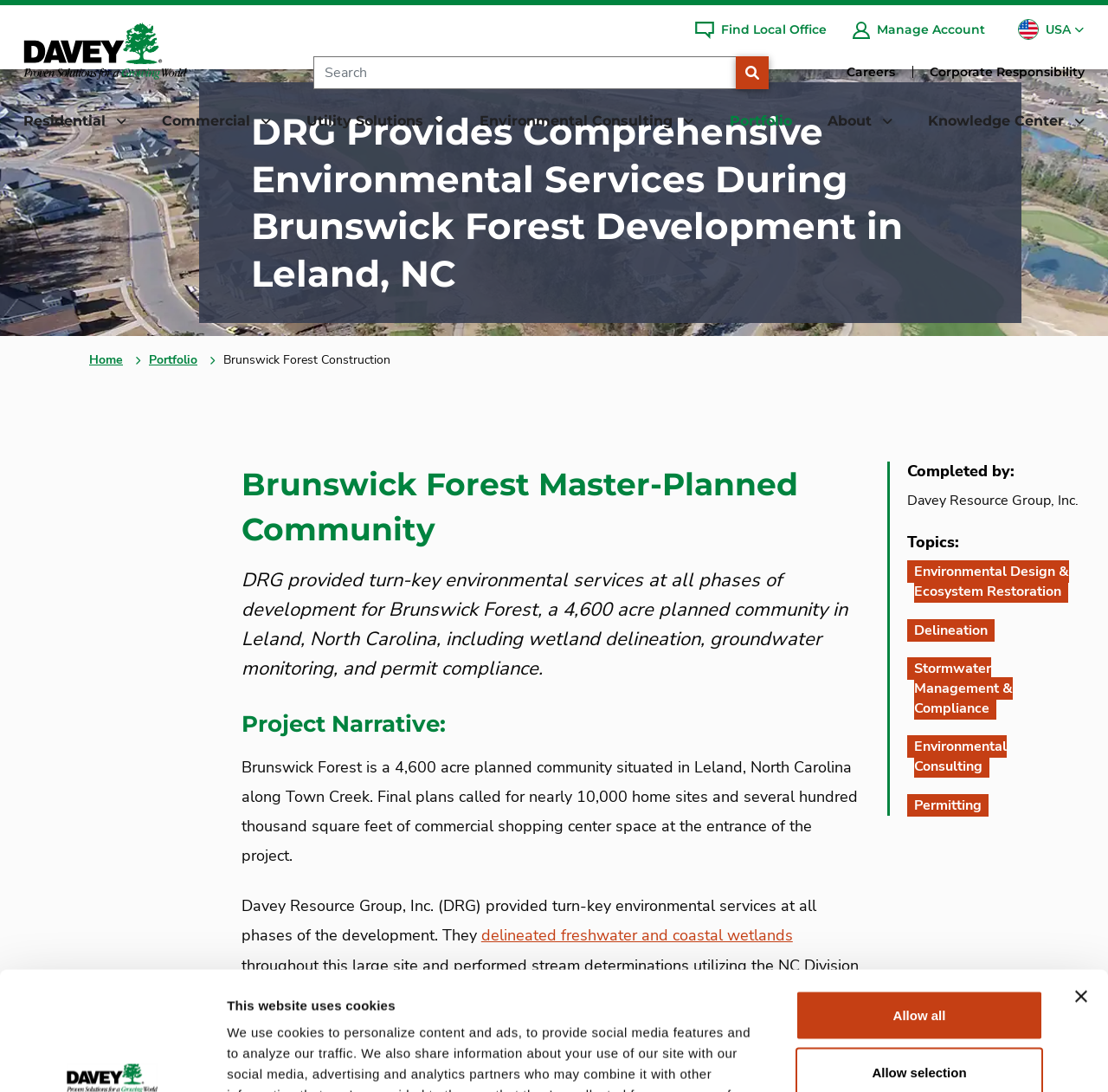Determine the bounding box coordinates of the clickable area required to perform the following instruction: "Select the language". The coordinates should be represented as four float numbers between 0 and 1: [left, top, right, bottom].

[0.912, 0.011, 0.984, 0.043]